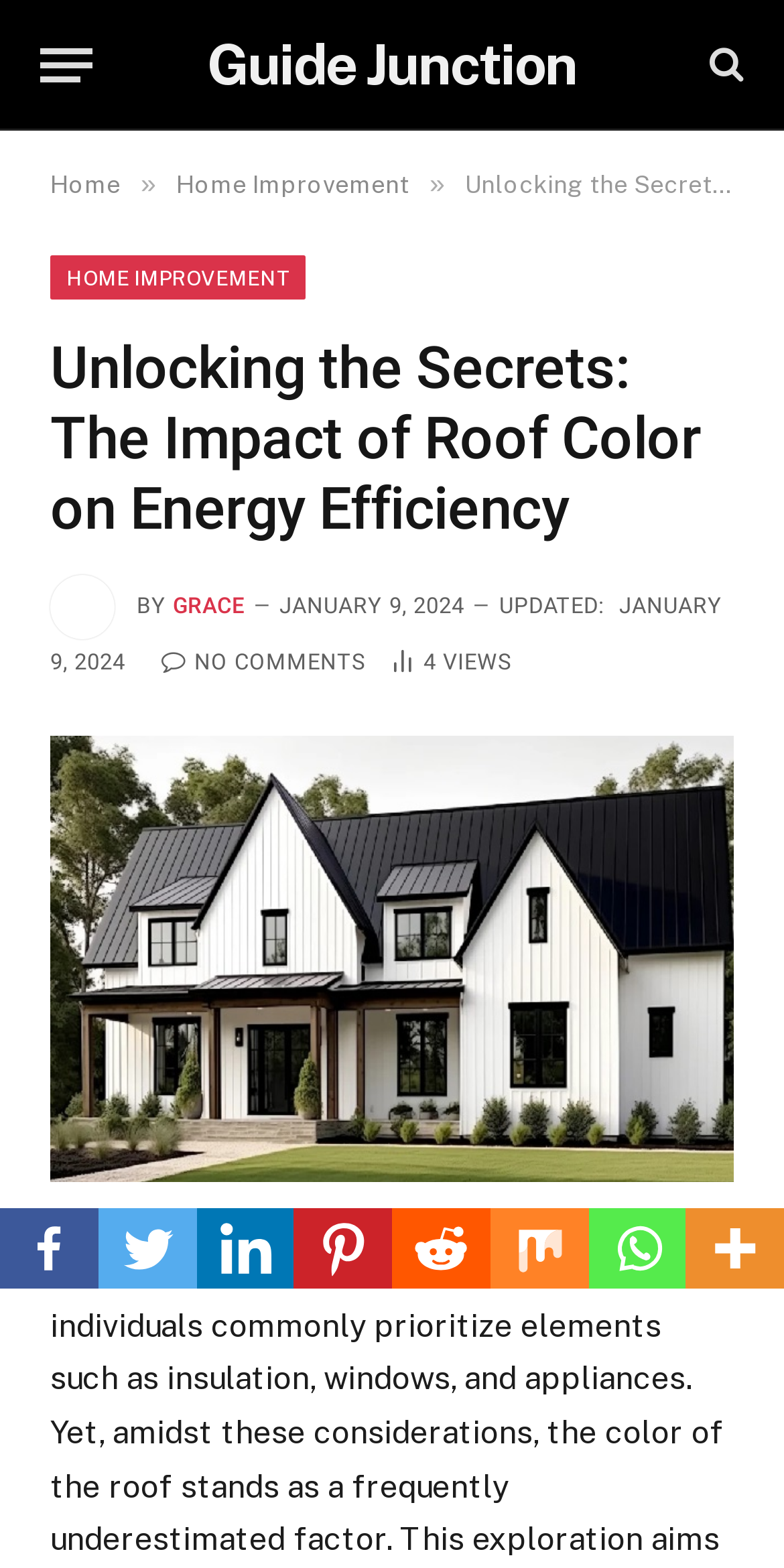Identify the bounding box coordinates of the clickable region to carry out the given instruction: "Click the 'Menu' button".

[0.051, 0.012, 0.118, 0.07]